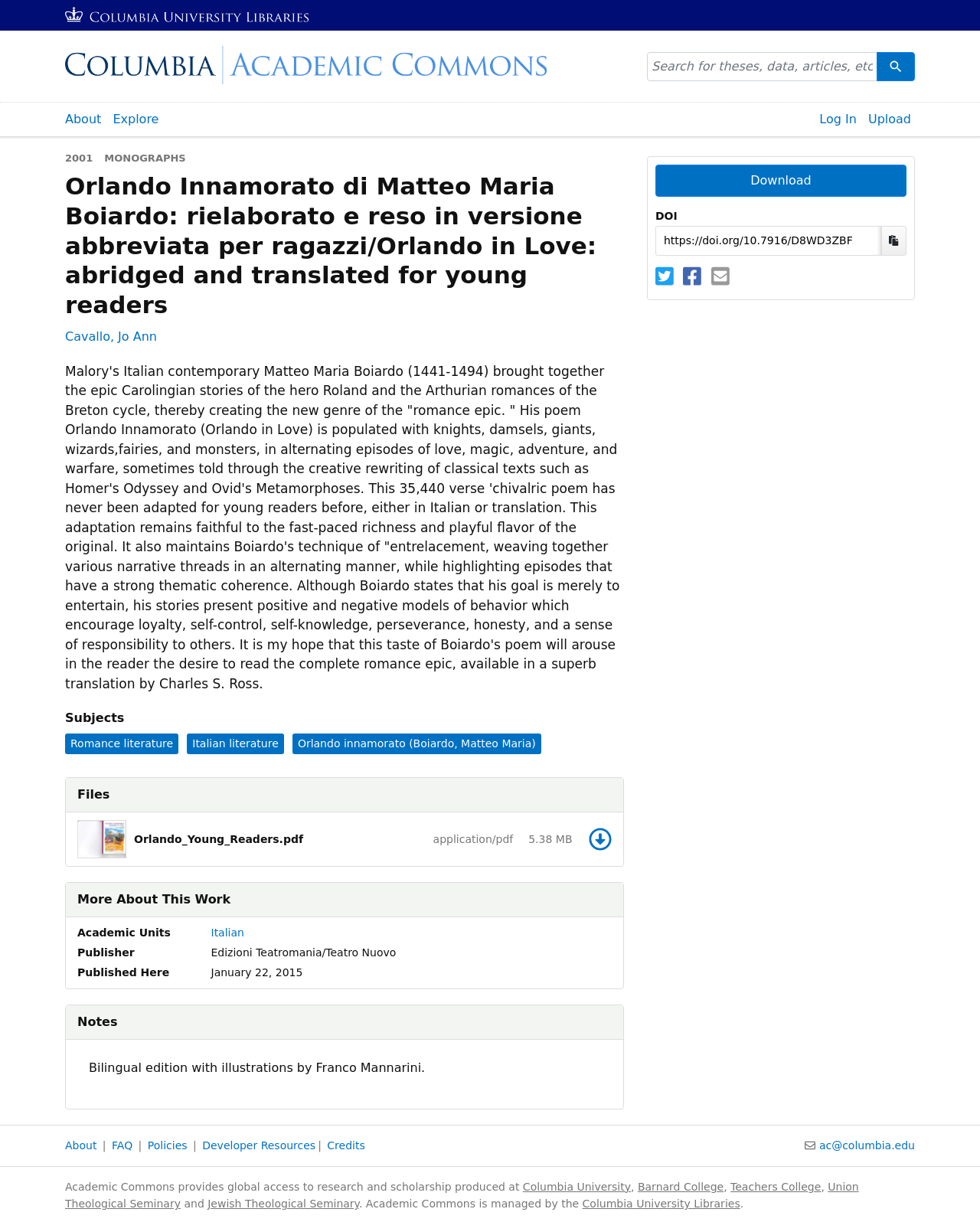What is the genre of the poem?
Based on the image, answer the question in a detailed manner.

The genre of the poem is 'romance epic' which is a new genre created by Matteo Maria Boiardo by bringing together the epic Carolingian stories of the hero Roland and the Arthurian romances of the Breton cycle.